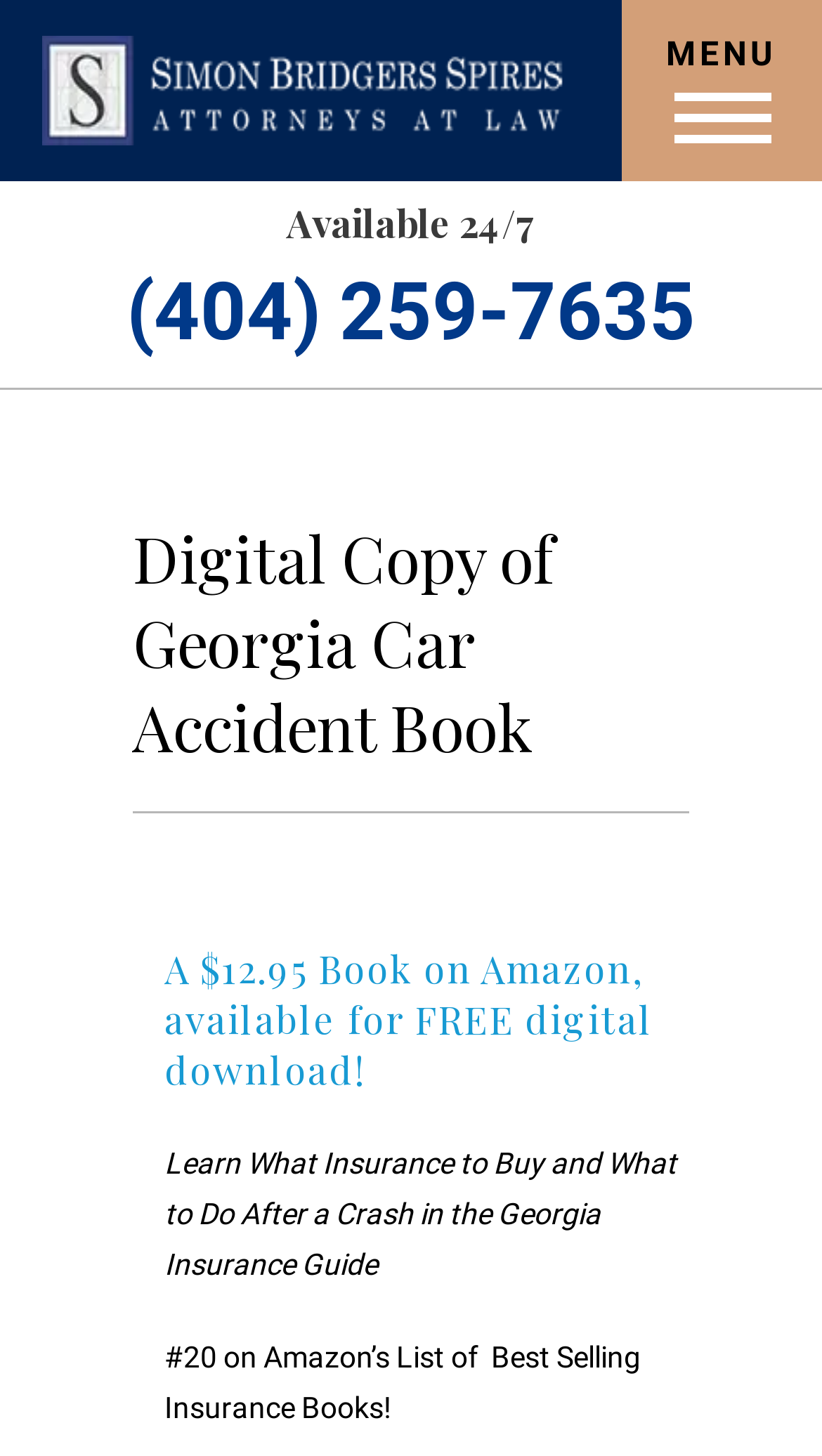Describe all significant elements and features of the webpage.

The webpage is promoting a digital copy of a book titled "Georgia Car Accident Book" that is available for free download. At the top left corner, there is a link to "Simon Bridgers Spires" accompanied by an image of the same name. To the right of this link, there is a "MENU" text. Below the image, there is a "Available 24/7" text, followed by a phone number "(404) 259-7635" that spans the entire width of the page.

The main content of the page is divided into three sections. The first section has a heading that repeats the title of the book. The second section has a heading that describes the book's availability on Amazon, stating that it is a $12.95 book available for free digital download. Below this heading, there is a paragraph of text that summarizes the book's content, which includes learning what insurance to buy and what to do after a car crash in the Georgia Insurance Guide. The third section has a heading that highlights the book's ranking, stating that it is #20 on Amazon's list of best-selling insurance books.